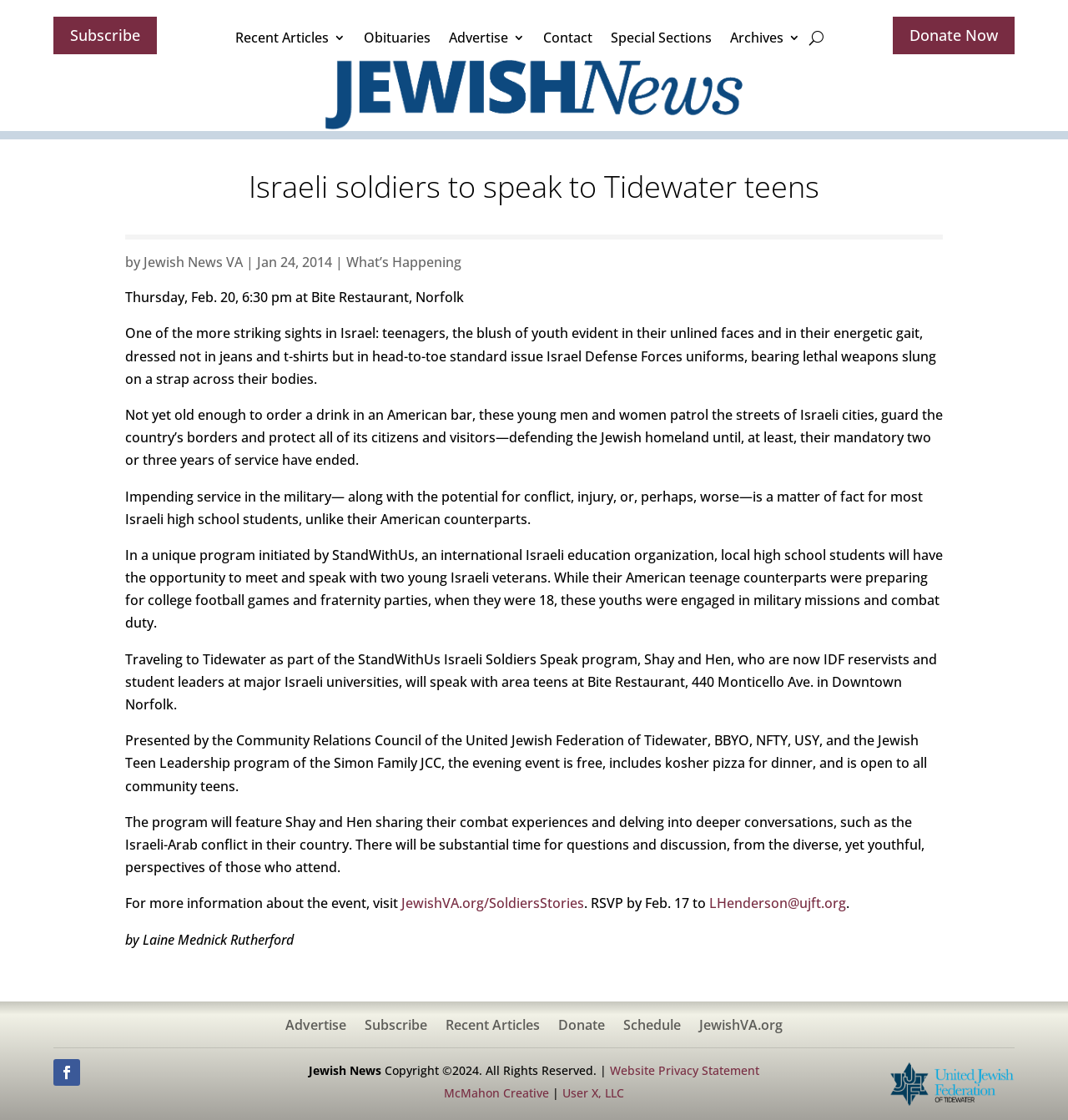Reply to the question below using a single word or brief phrase:
What is the age range of the Israeli soldiers?

18 years old